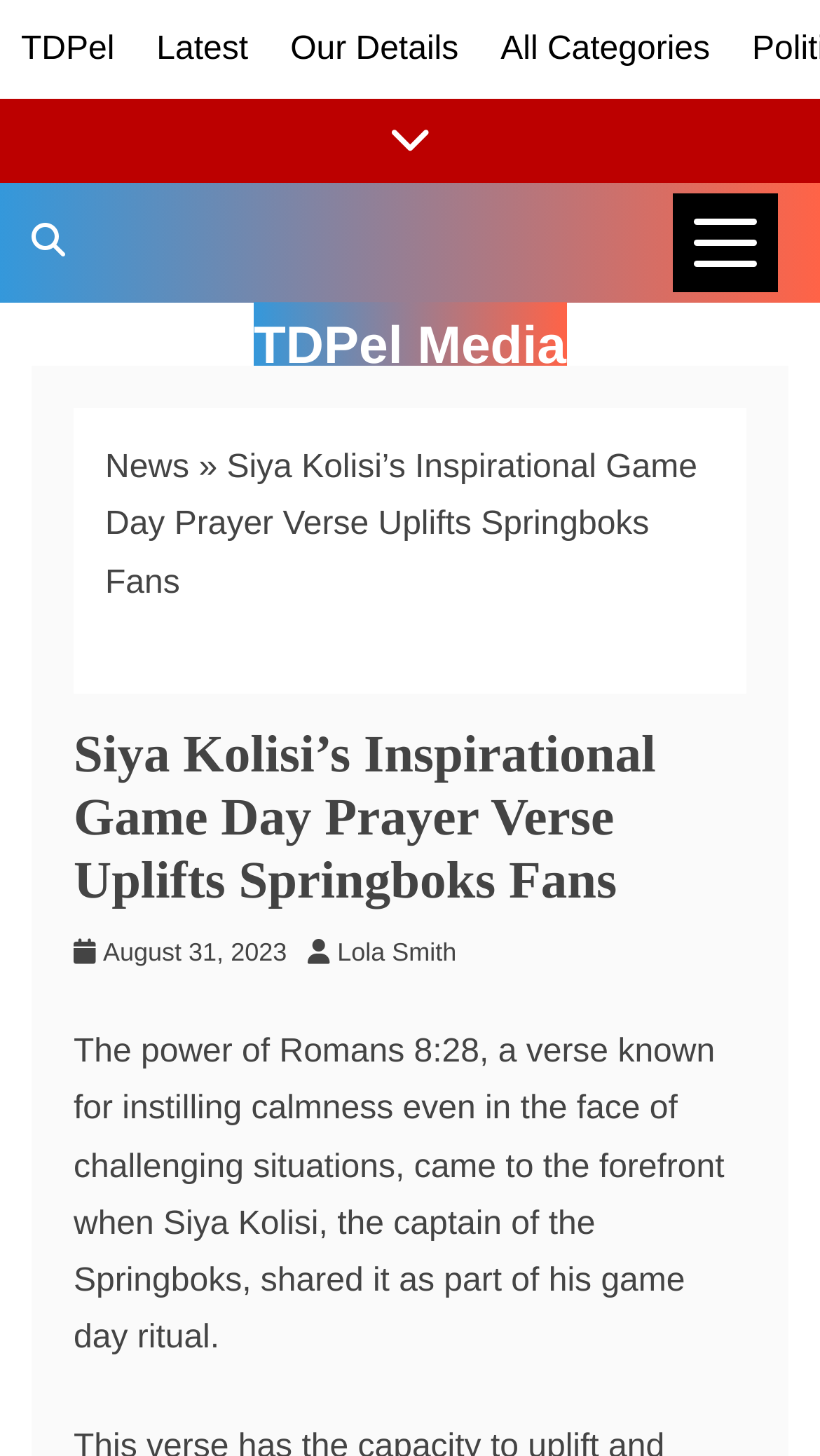Who is the author of the article?
Based on the screenshot, answer the question with a single word or phrase.

Lola Smith